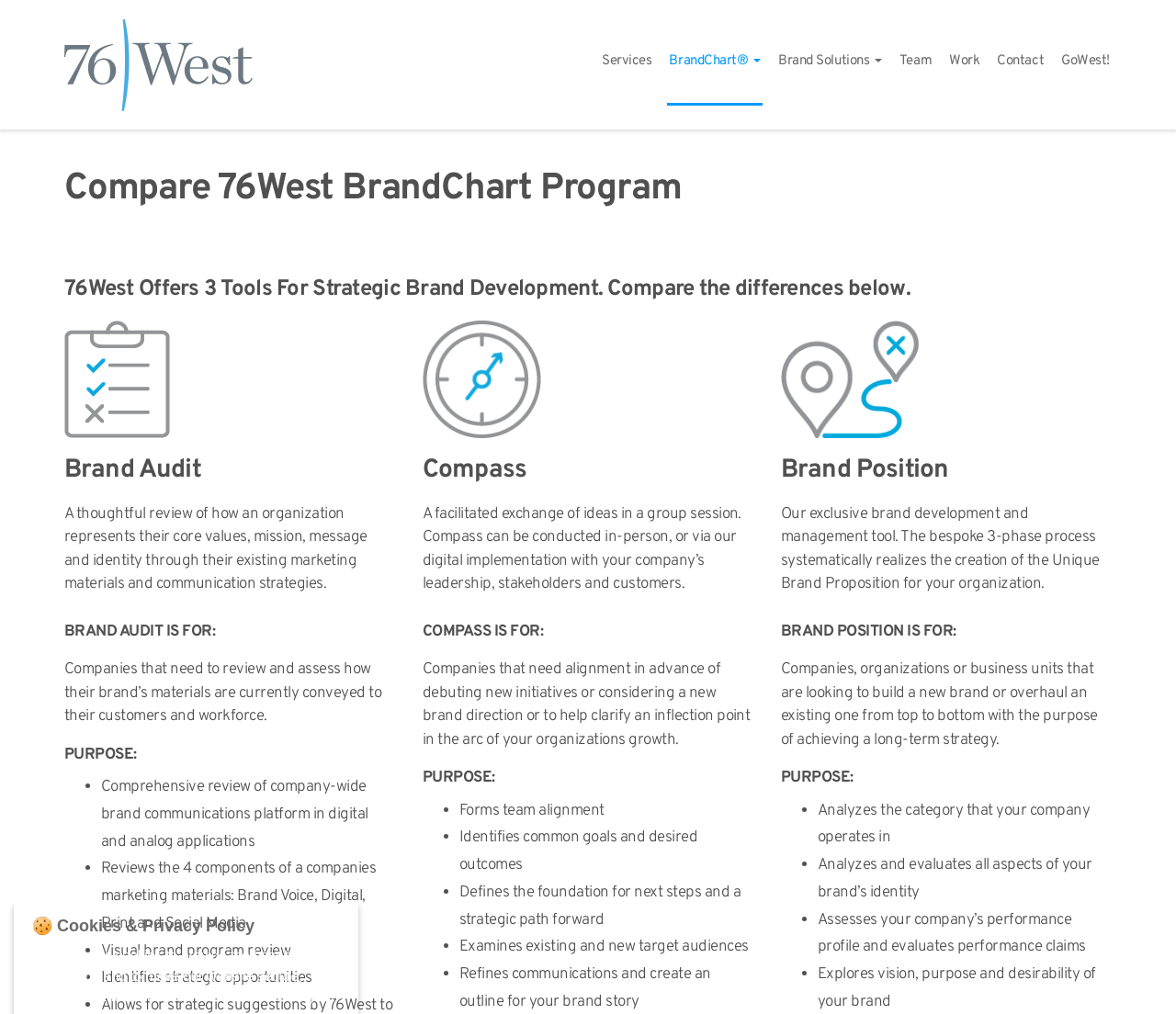Please determine the headline of the webpage and provide its content.

Compare 76West BrandChart Program